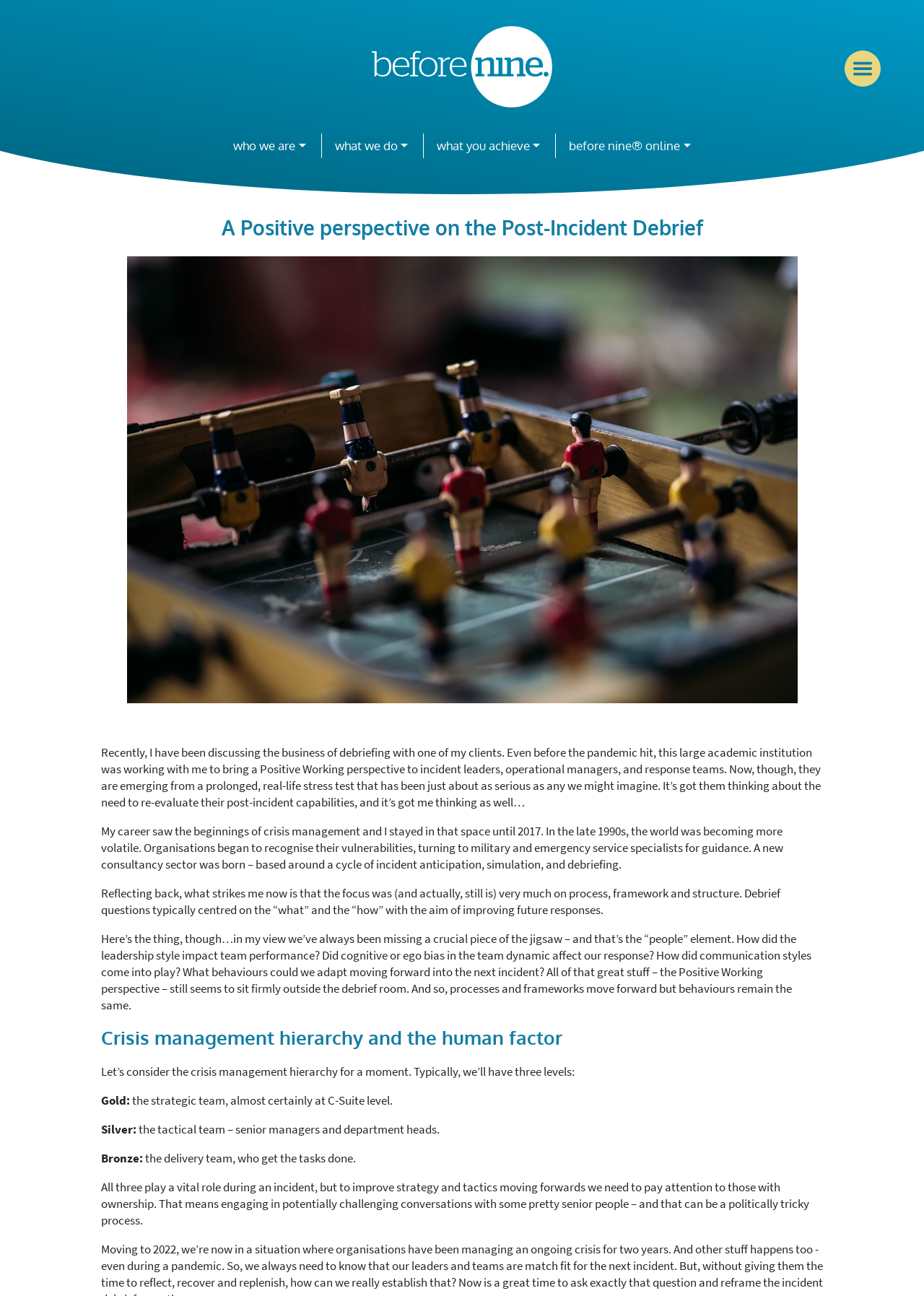Predict the bounding box of the UI element that fits this description: "who we are".

[0.246, 0.103, 0.337, 0.122]